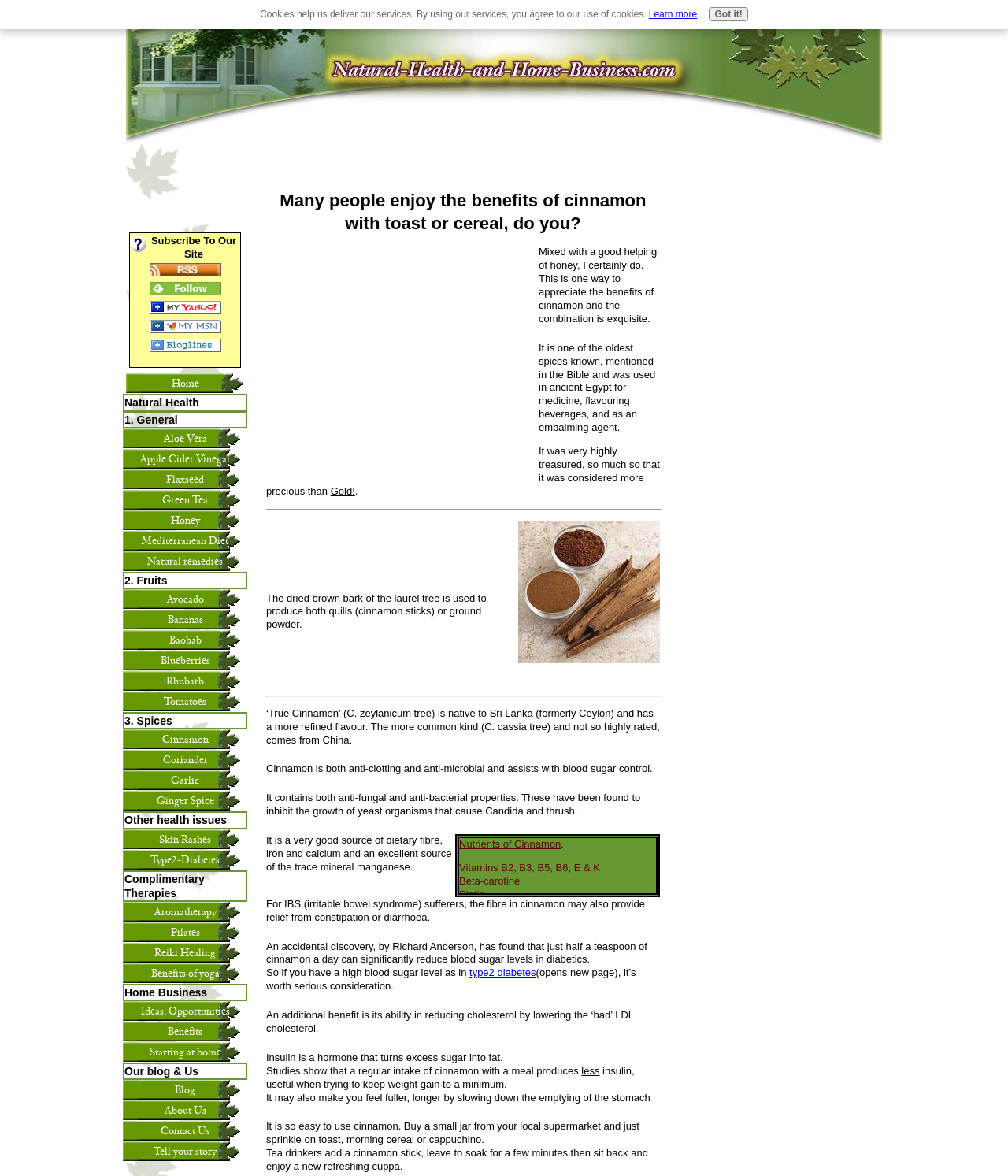Provide a short answer to the following question with just one word or phrase: How many categories of health issues are listed on this webpage?

5